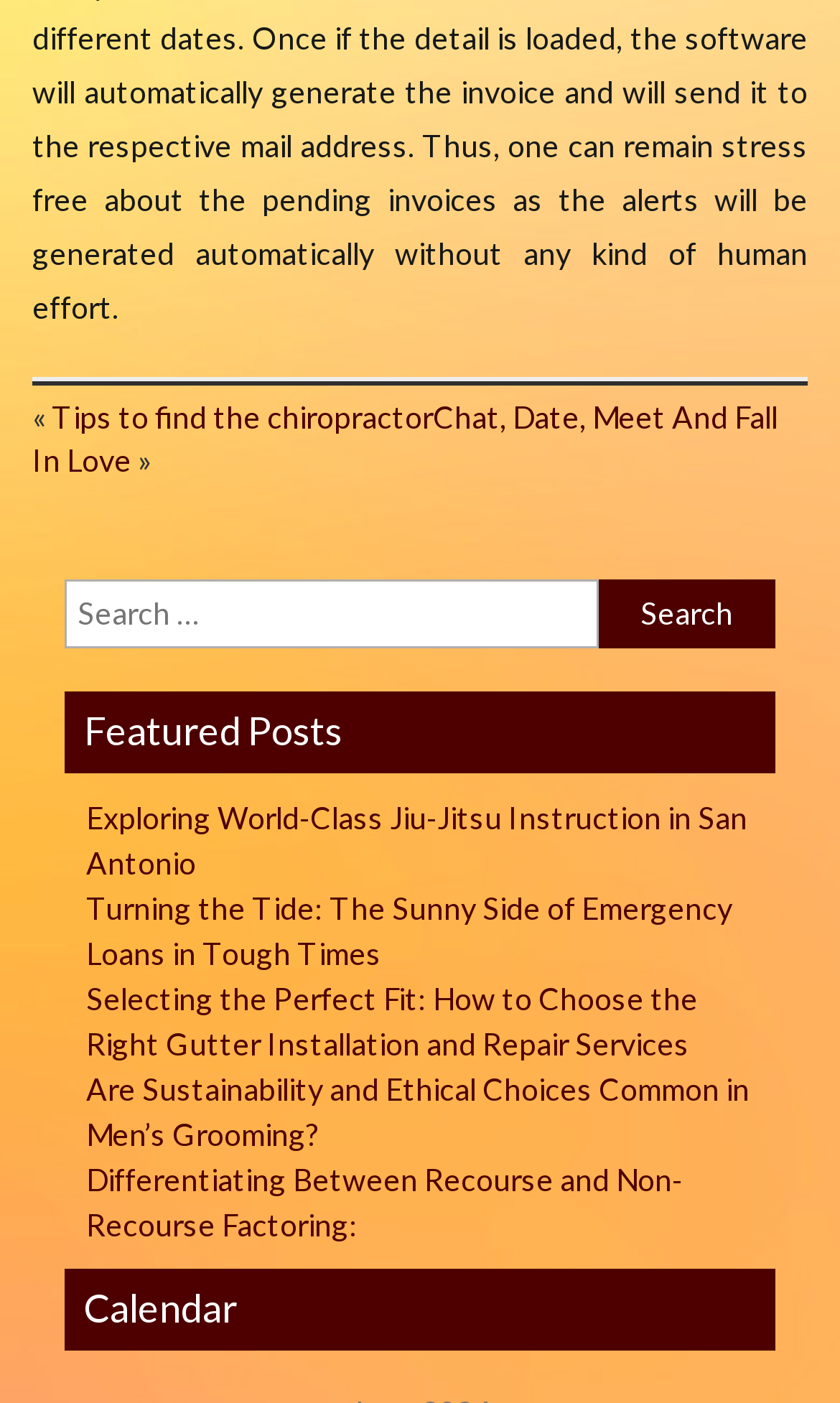Using the information from the screenshot, answer the following question thoroughly:
How many links are under the 'Featured Posts' heading?

I located the 'Featured Posts' heading at coordinates [0.077, 0.493, 0.923, 0.551] and counted the subsequent link elements underneath it, finding a total of 5 links.